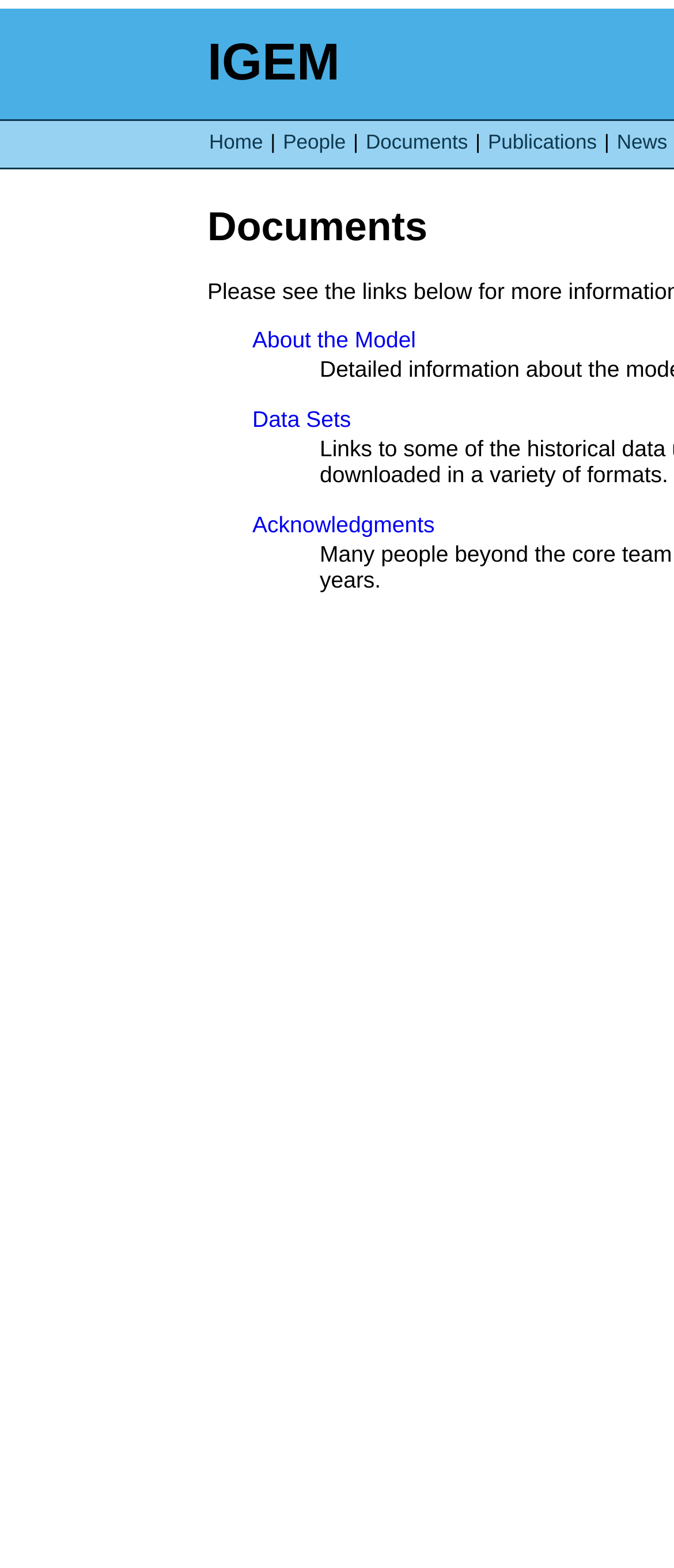How many vertical sections are there on the webpage?
Please use the image to deliver a detailed and complete answer.

By examining the y-coordinates of the bounding box coordinates, I found that there are two distinct vertical sections on the webpage. The top section contains the menu items, and the bottom section contains the sub-links under 'Documents'.